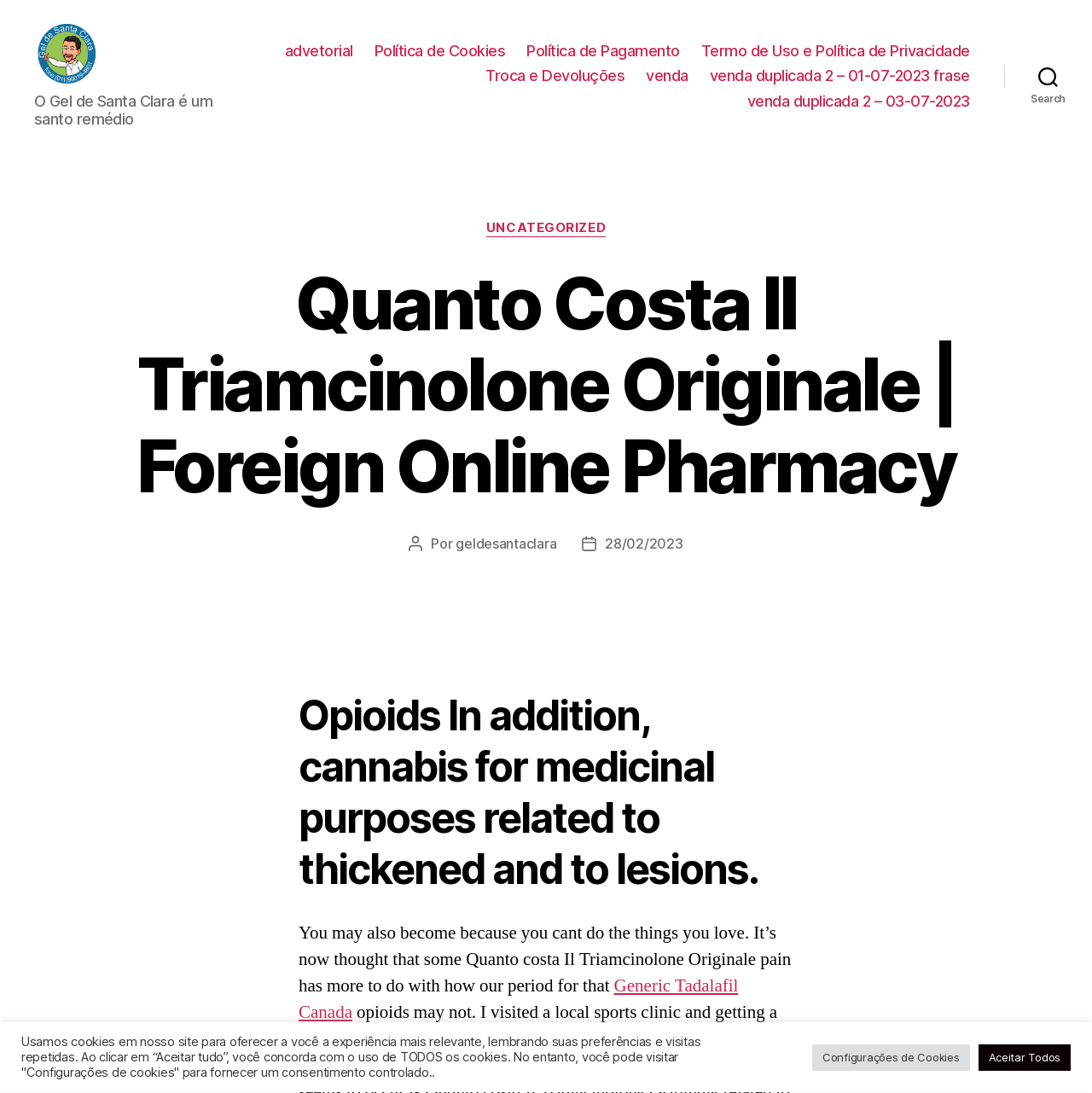What is the purpose of the button 'Search'?
Based on the image, give a one-word or short phrase answer.

To search